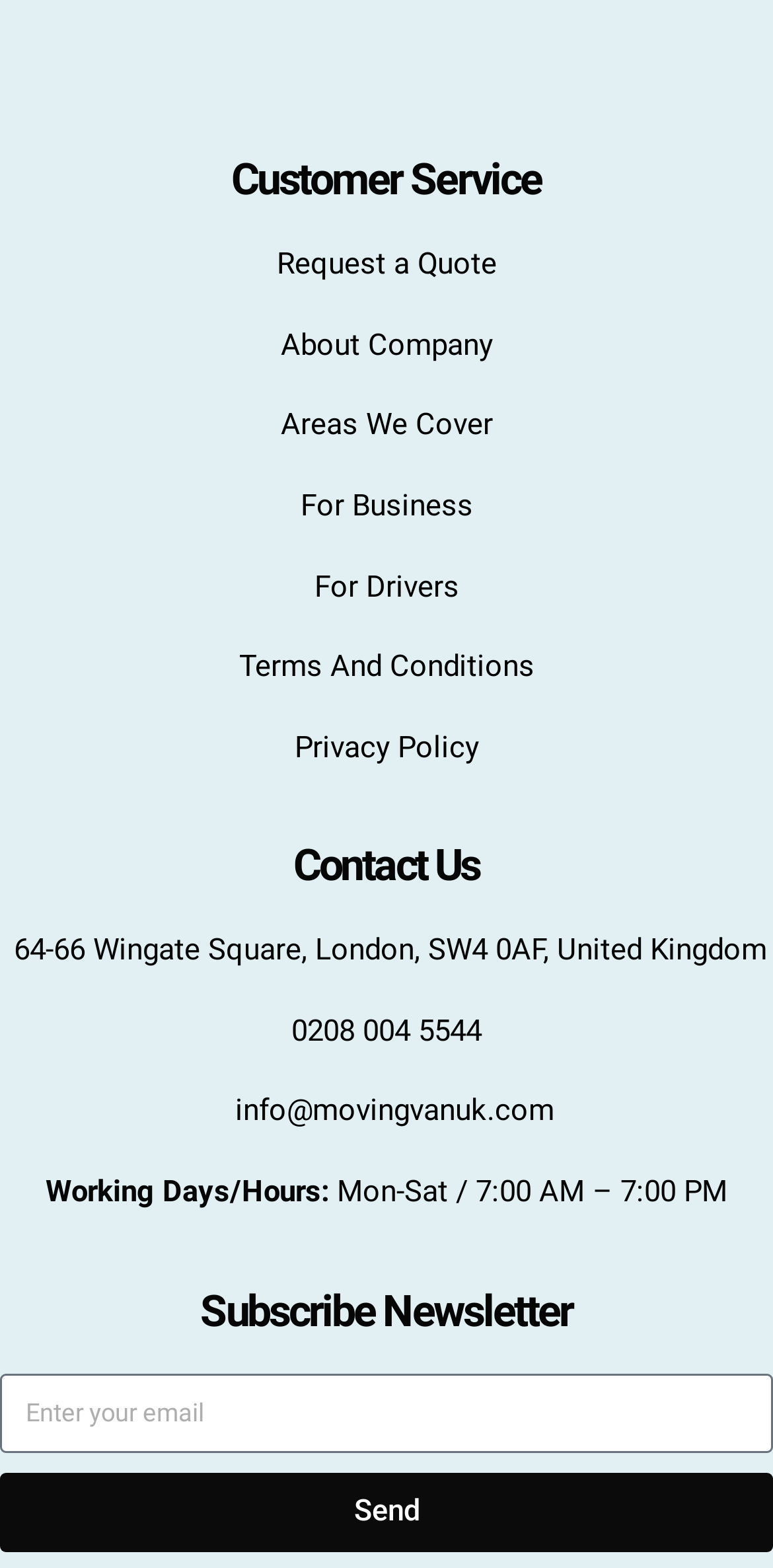Determine the bounding box coordinates for the clickable element to execute this instruction: "Contact us". Provide the coordinates as four float numbers between 0 and 1, i.e., [left, top, right, bottom].

[0.0, 0.539, 1.0, 0.567]